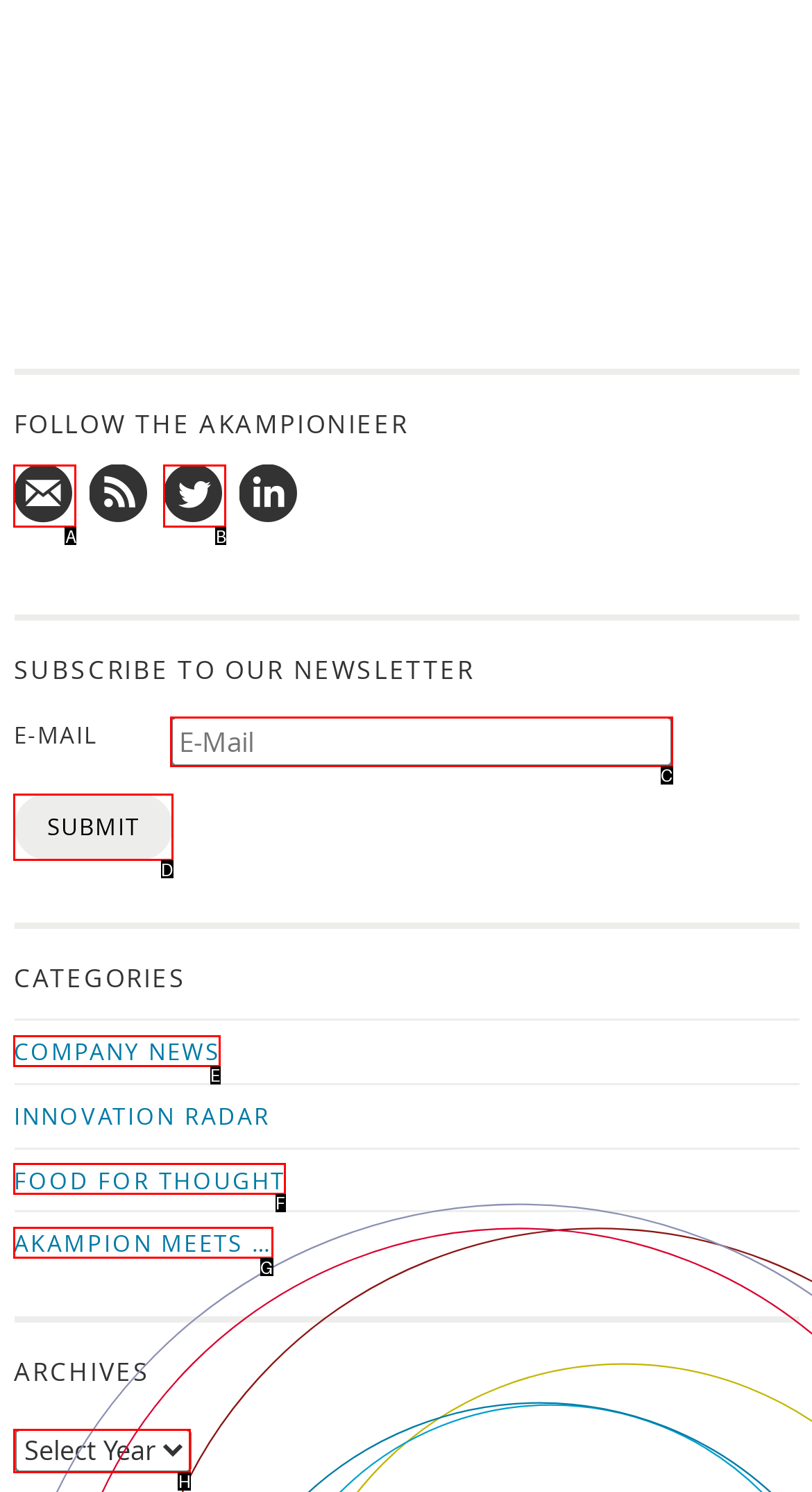Tell me the letter of the correct UI element to click for this instruction: Submit. Answer with the letter only.

D